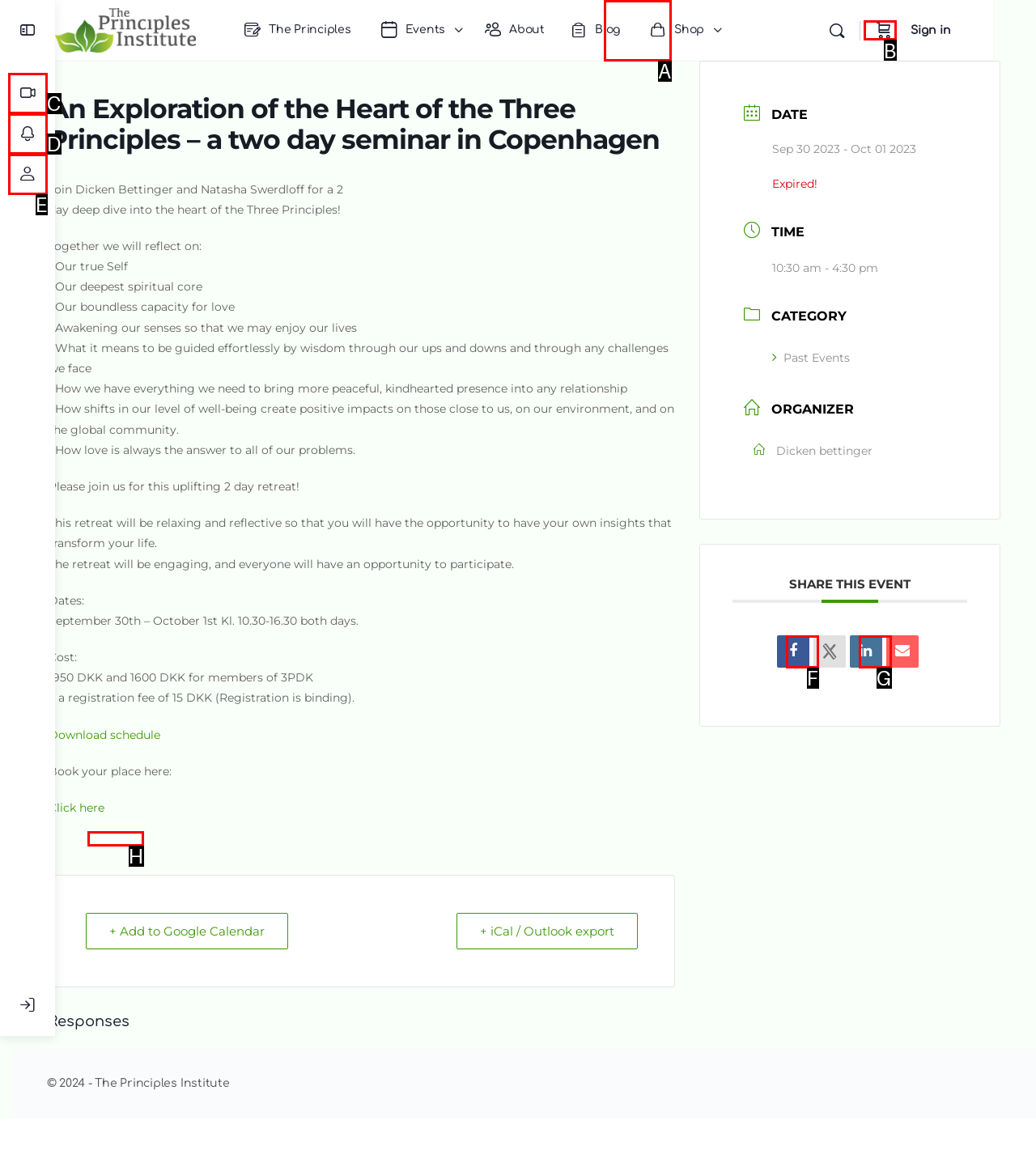Determine the letter of the UI element that will complete the task: Search using the search icon
Reply with the corresponding letter.

B